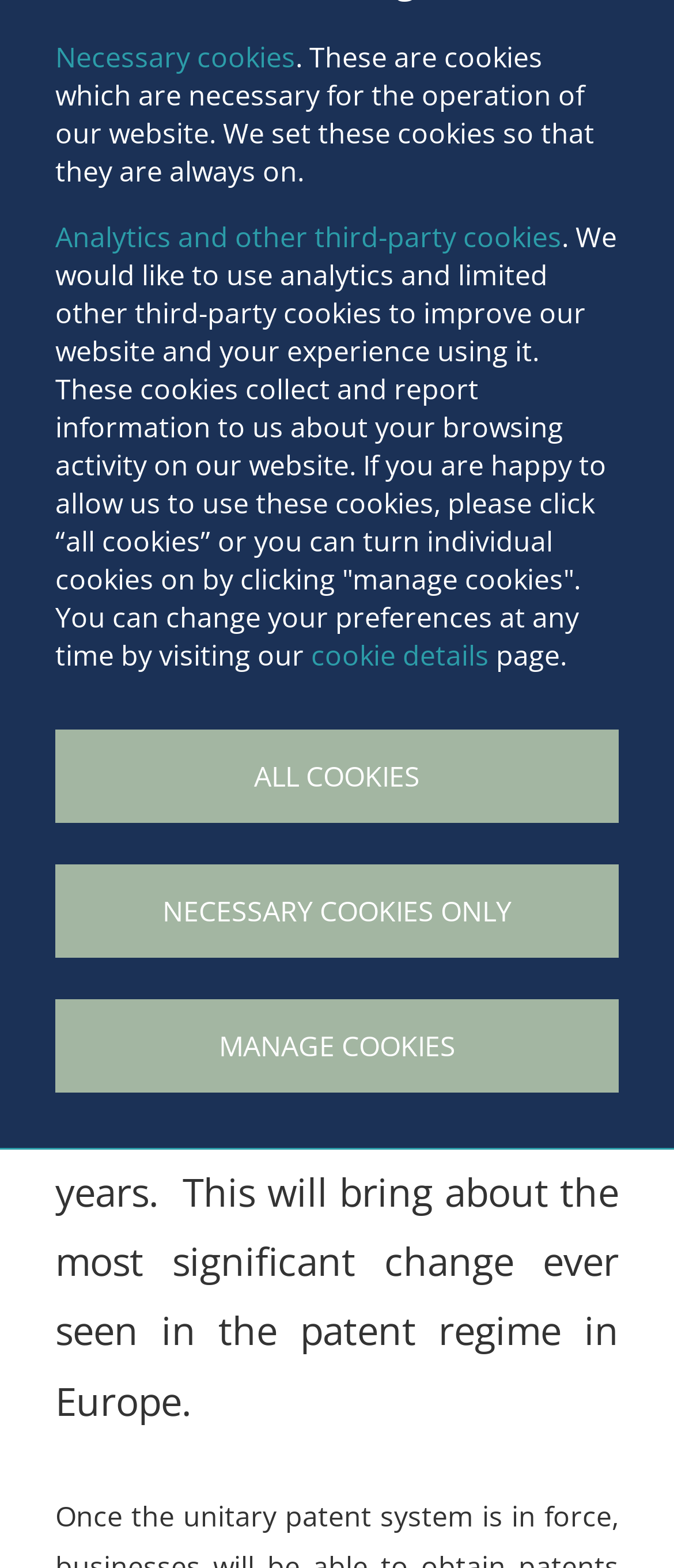Identify the bounding box coordinates for the element you need to click to achieve the following task: "Subscribe to the newsletter". Provide the bounding box coordinates as four float numbers between 0 and 1, in the form [left, top, right, bottom].

[0.253, 0.687, 0.747, 0.724]